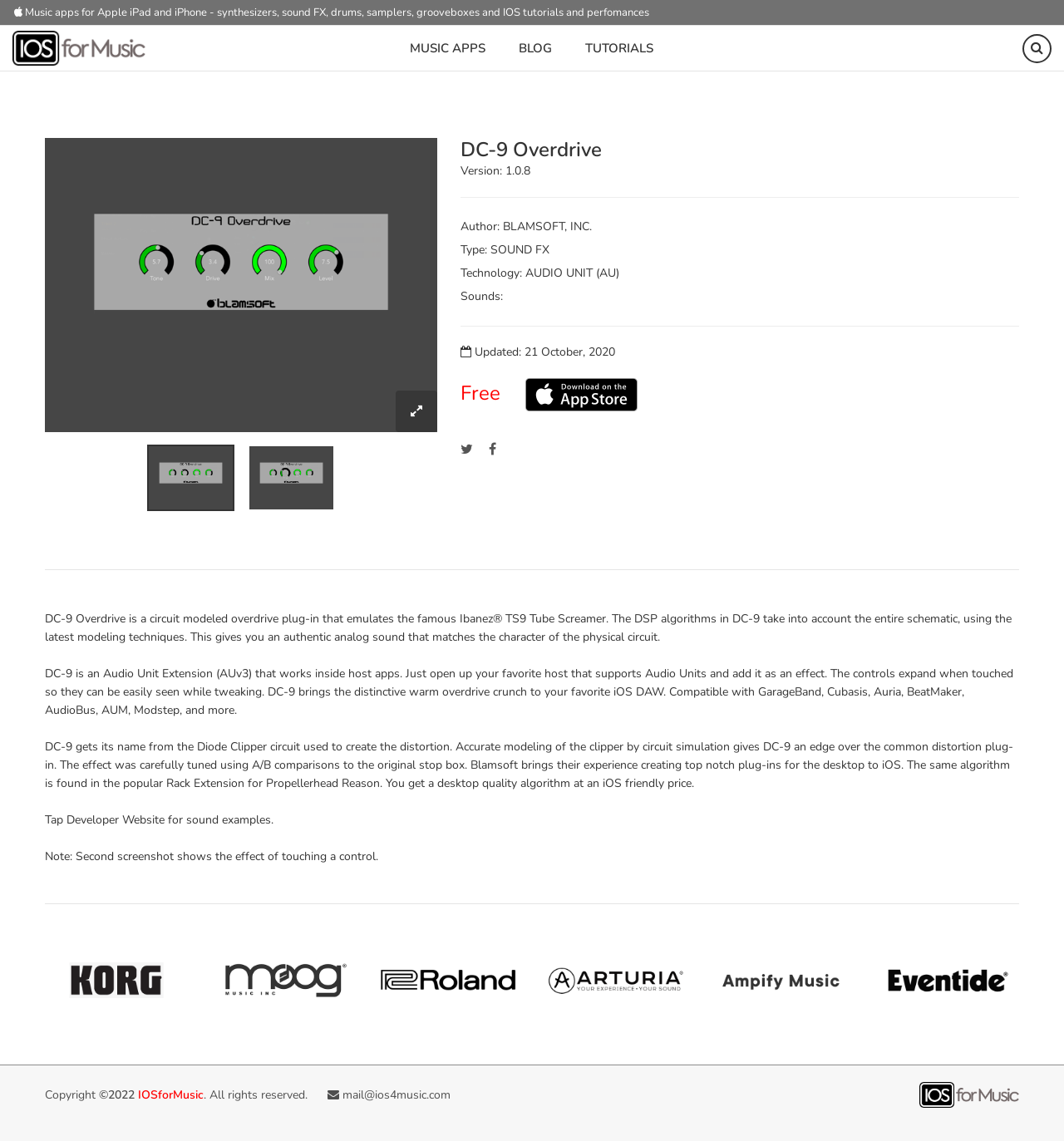Determine the bounding box coordinates for the clickable element to execute this instruction: "Visit the developer website". Provide the coordinates as four float numbers between 0 and 1, i.e., [left, top, right, bottom].

[0.372, 0.342, 0.411, 0.379]